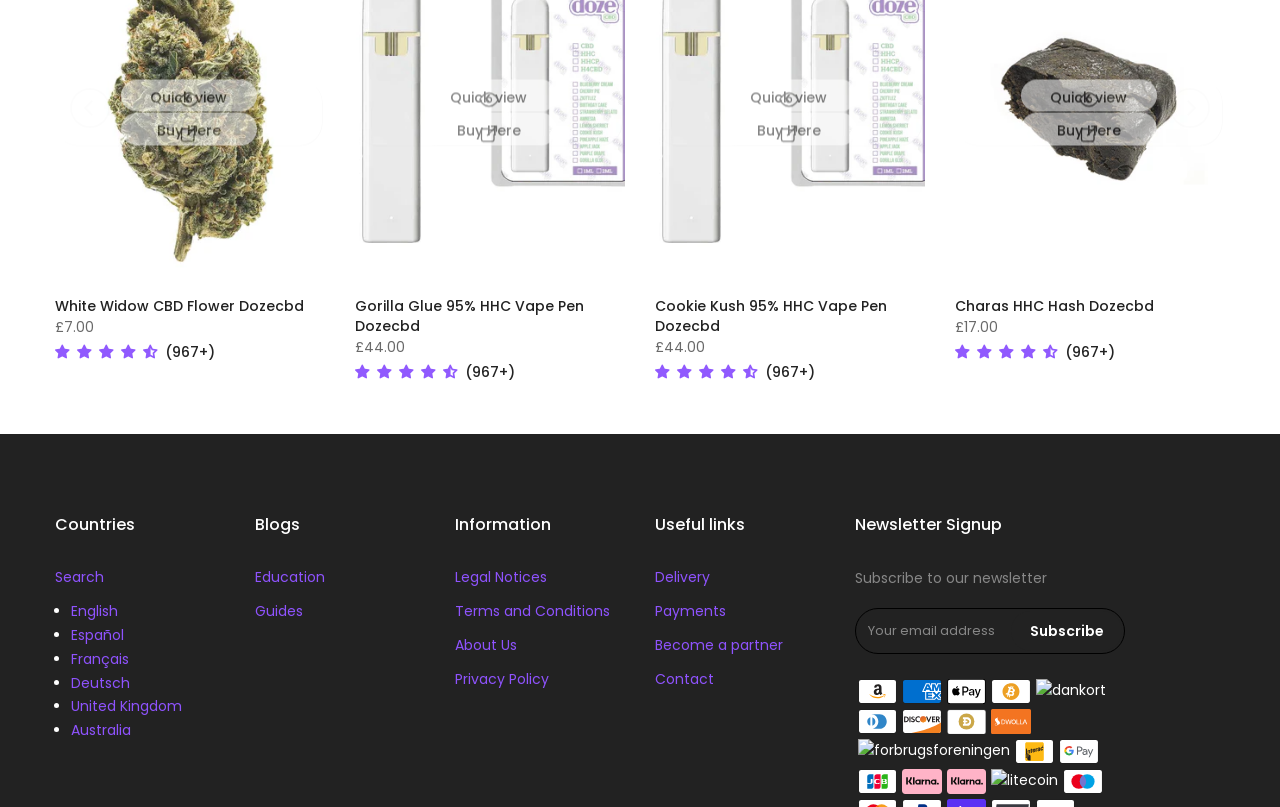What is the price of White Widow CBD Flower Dozecbd?
Observe the image and answer the question with a one-word or short phrase response.

£7.00